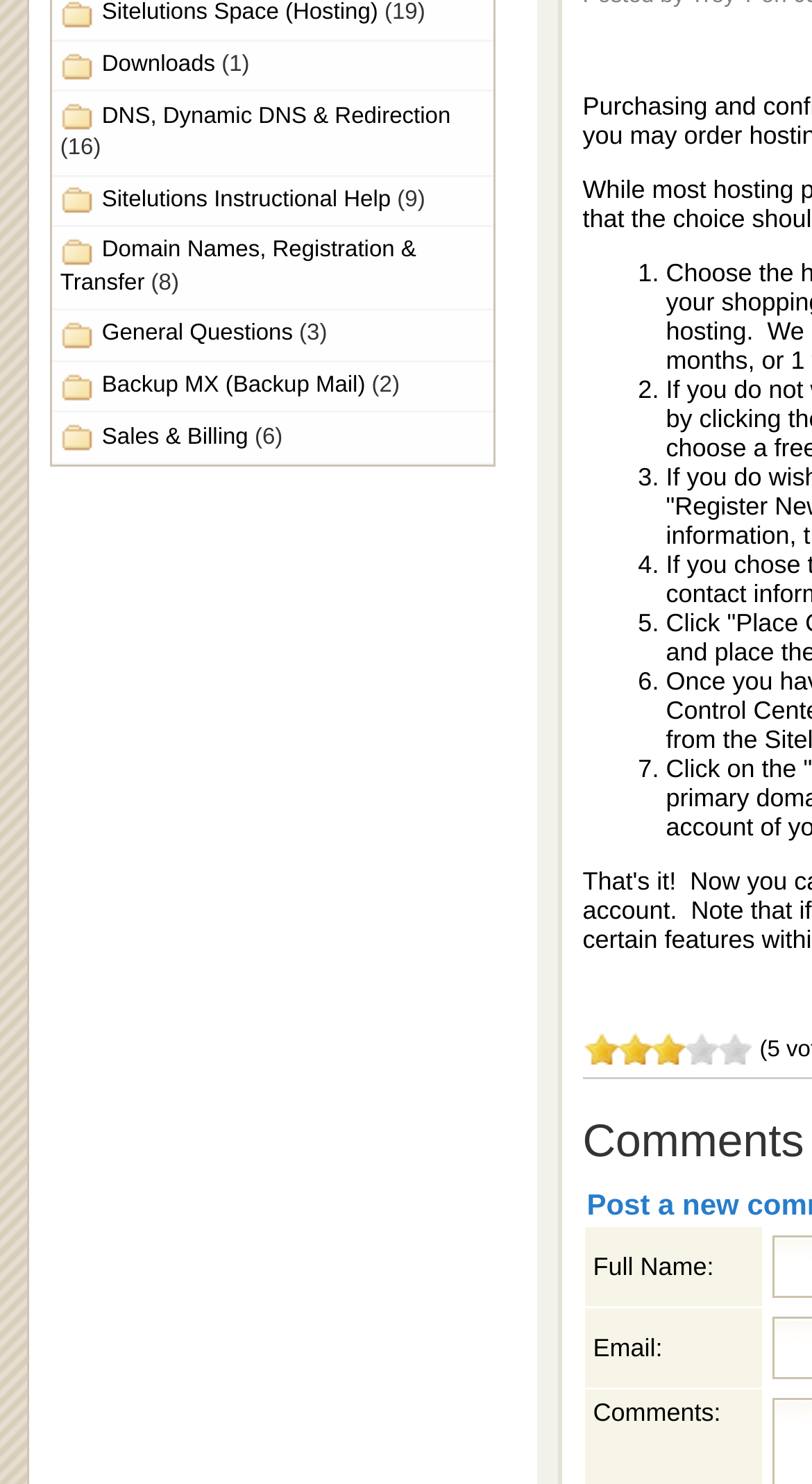Using the webpage screenshot, find the UI element described by General Questions (3). Provide the bounding box coordinates in the format (top-left x, top-left y, bottom-right x, bottom-right y), ensuring all values are floating point numbers between 0 and 1.

[0.064, 0.209, 0.607, 0.244]